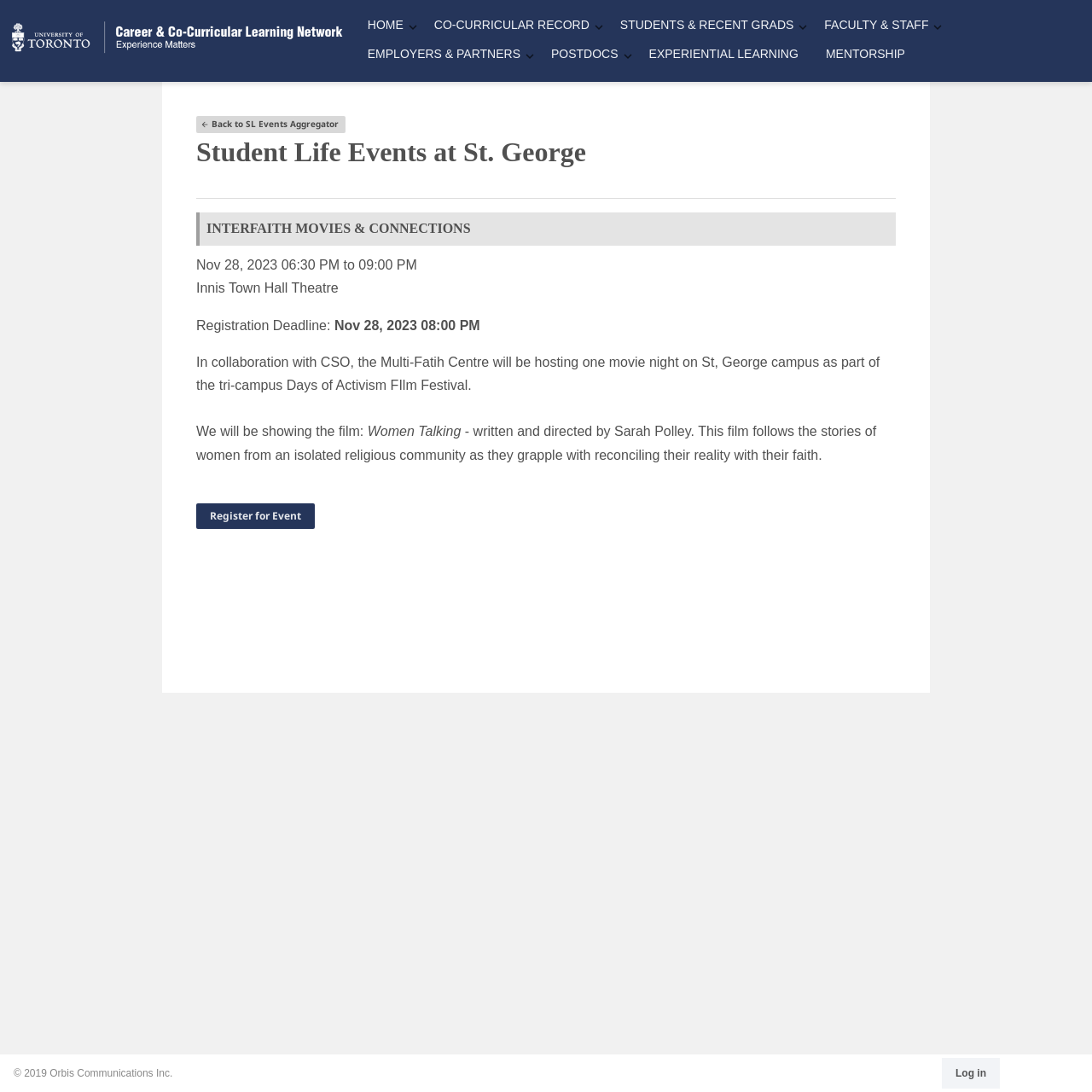Please identify the bounding box coordinates of the element that needs to be clicked to perform the following instruction: "Register for the INTERFAITH MOVIES & CONNECTIONS event".

[0.18, 0.461, 0.288, 0.484]